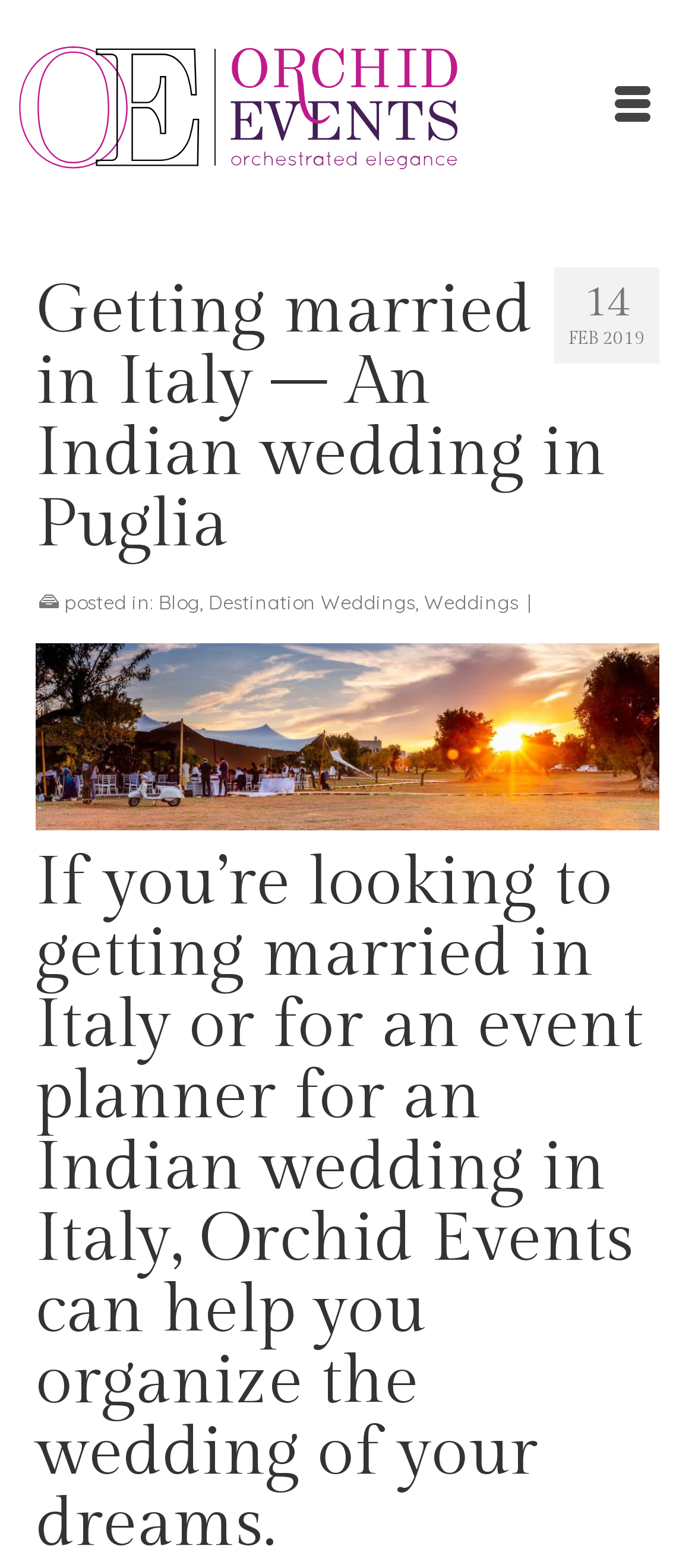What is the purpose of Orchid Events?
Answer the question with a thorough and detailed explanation.

The purpose of Orchid Events is to organize weddings, specifically Indian weddings in Italy, as stated in the heading 'If you’re looking to getting married in Italy or for an event planner for an Indian wedding in Italy, Orchid Events can help you organize the wedding of your dreams.'